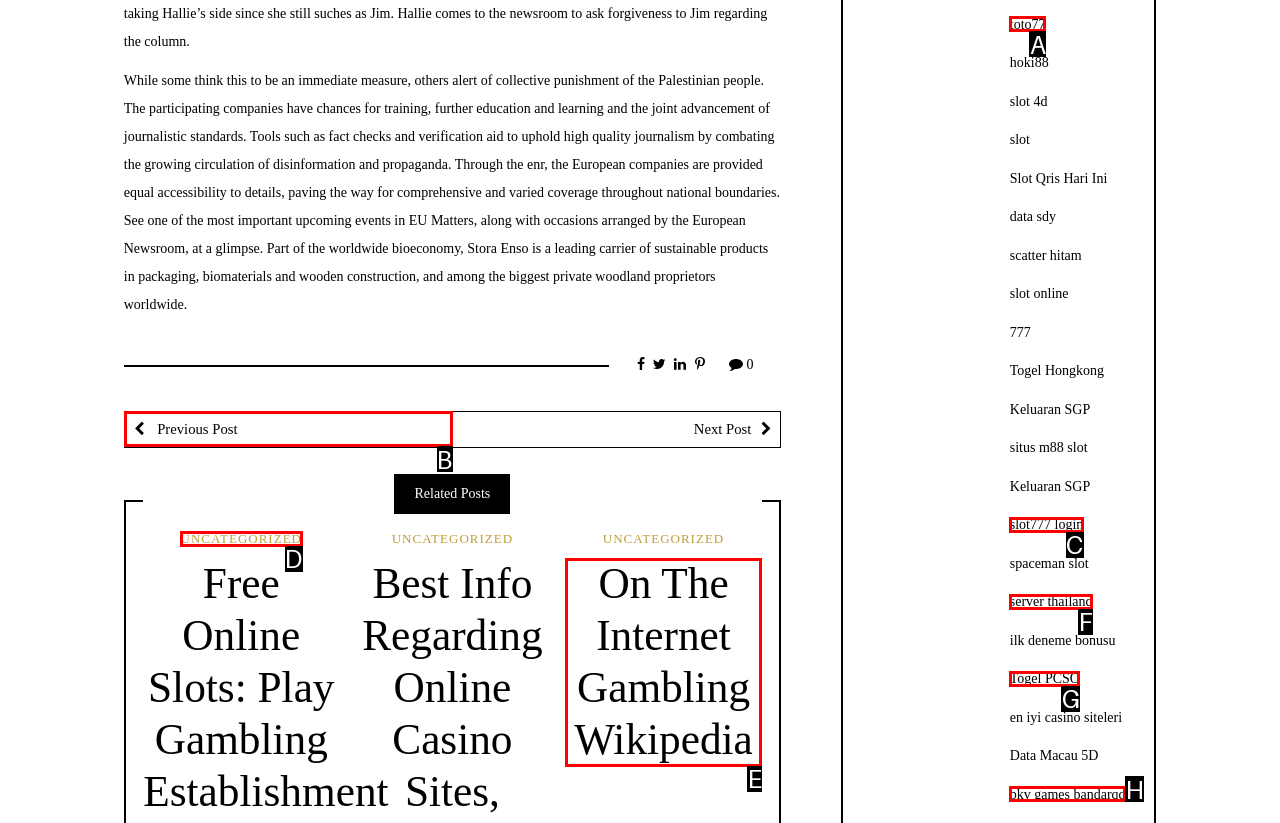Determine which HTML element best fits the description: Find out about AFES
Answer directly with the letter of the matching option from the available choices.

None